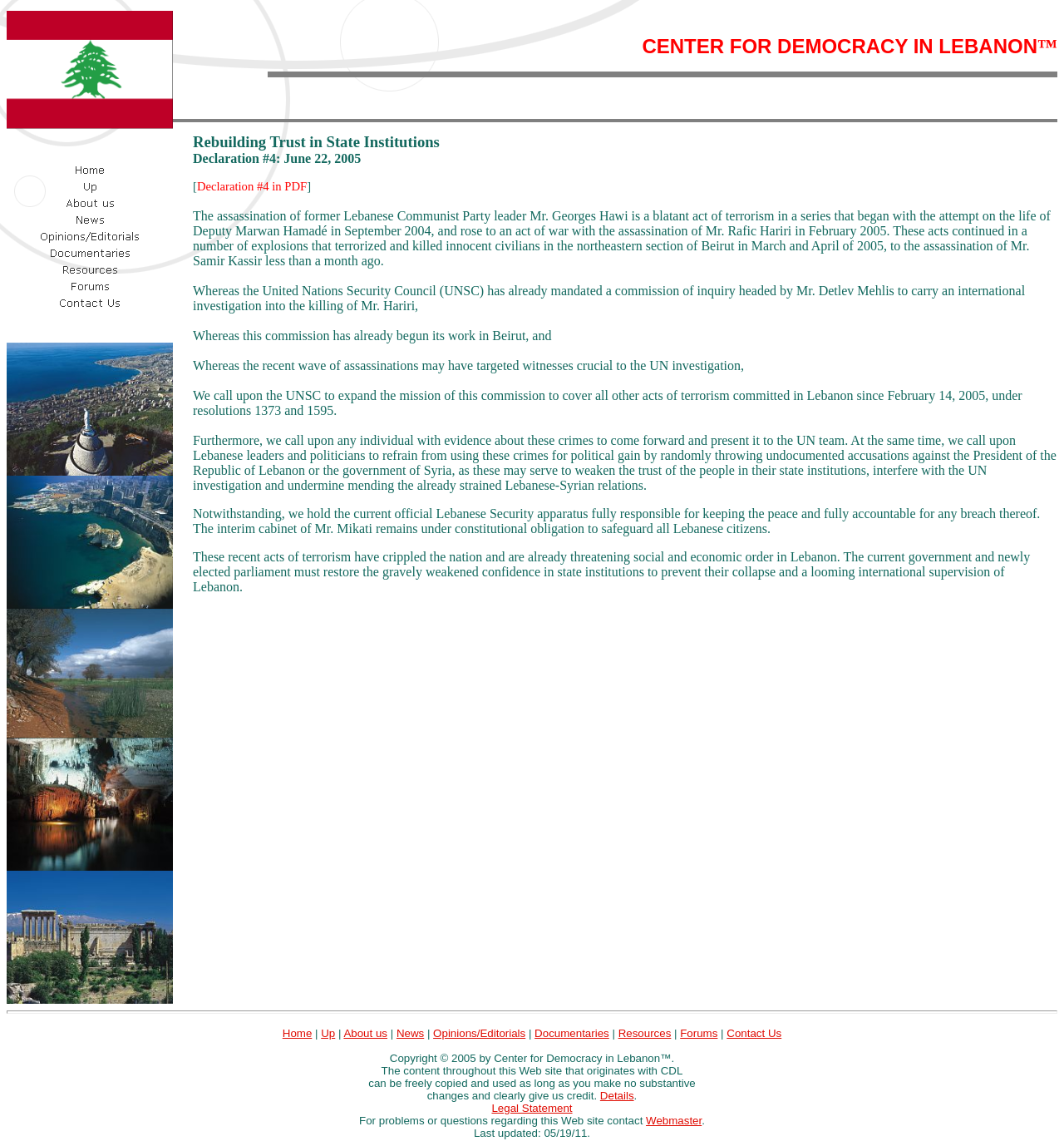Identify the bounding box for the described UI element. Provide the coordinates in (top-left x, top-left y, bottom-right x, bottom-right y) format with values ranging from 0 to 1: alt="Resources" name="MSFPnav7"

[0.029, 0.234, 0.139, 0.245]